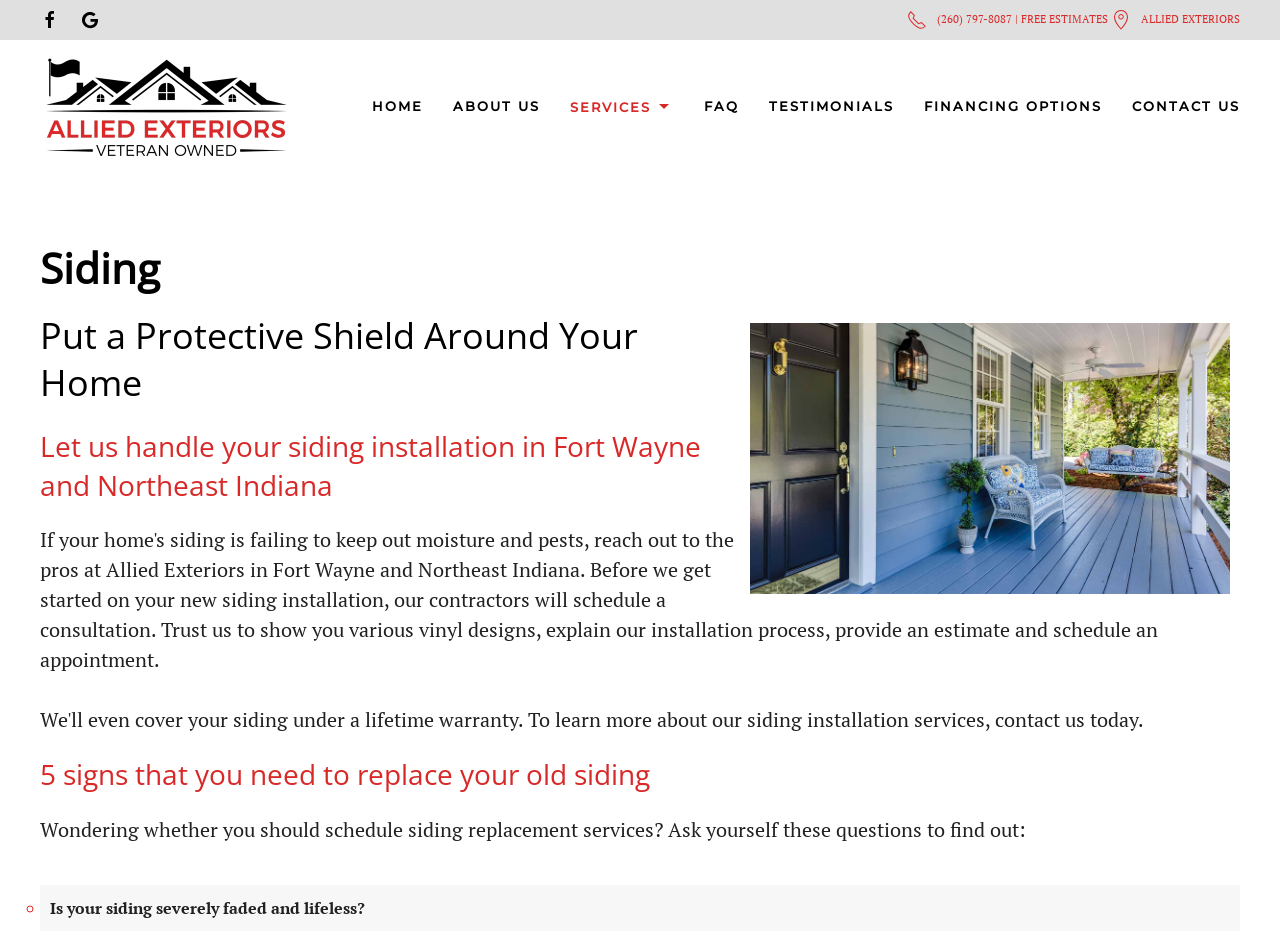Utilize the details in the image to give a detailed response to the question: What is the phone number for free estimates?

I found the phone number by looking at the top-right corner of the webpage, where it says '(260) 797-8087 | FREE ESTIMATES'.